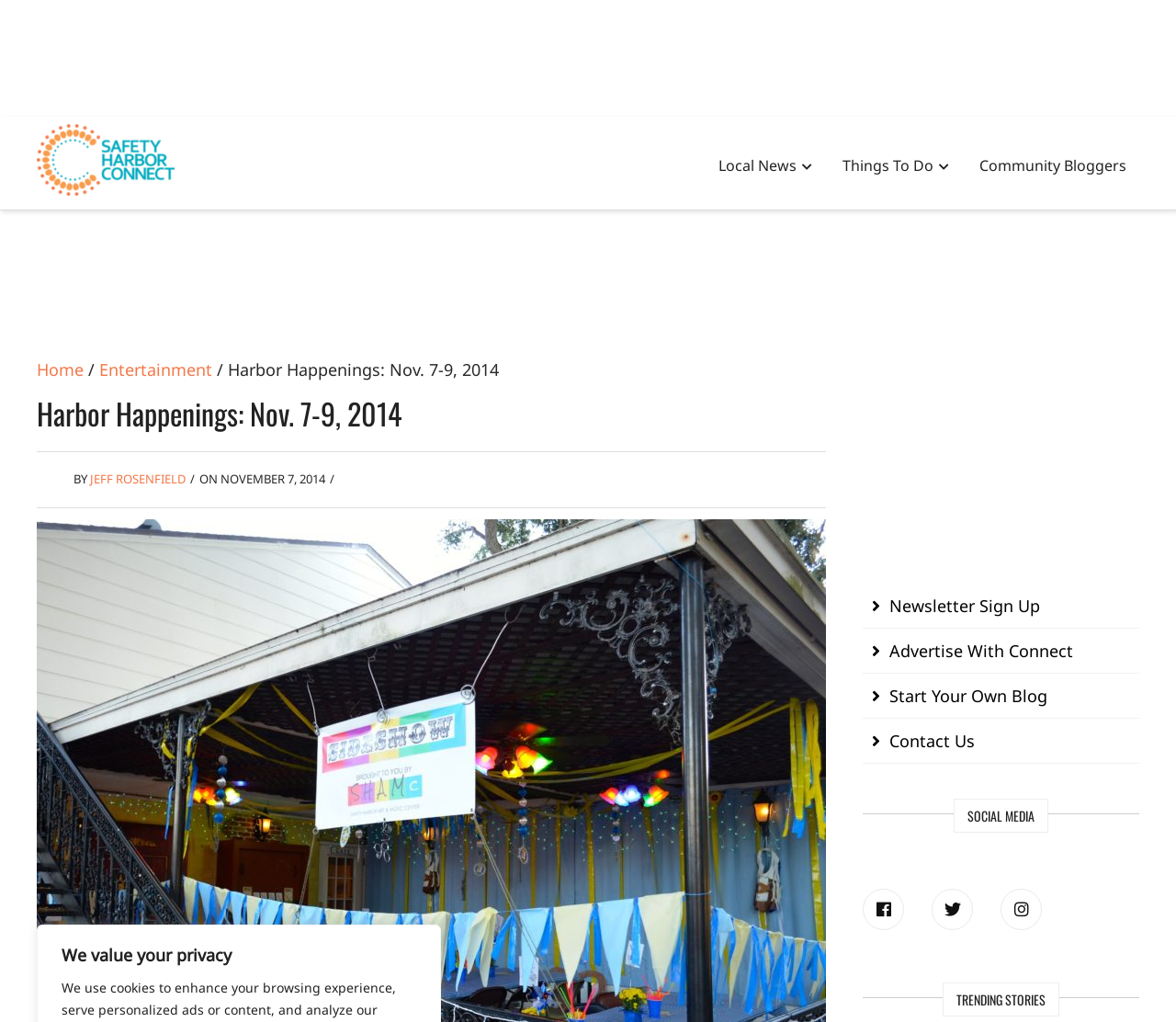Respond concisely with one word or phrase to the following query:
What is the category of the trending stories section?

SOCIAL MEDIA